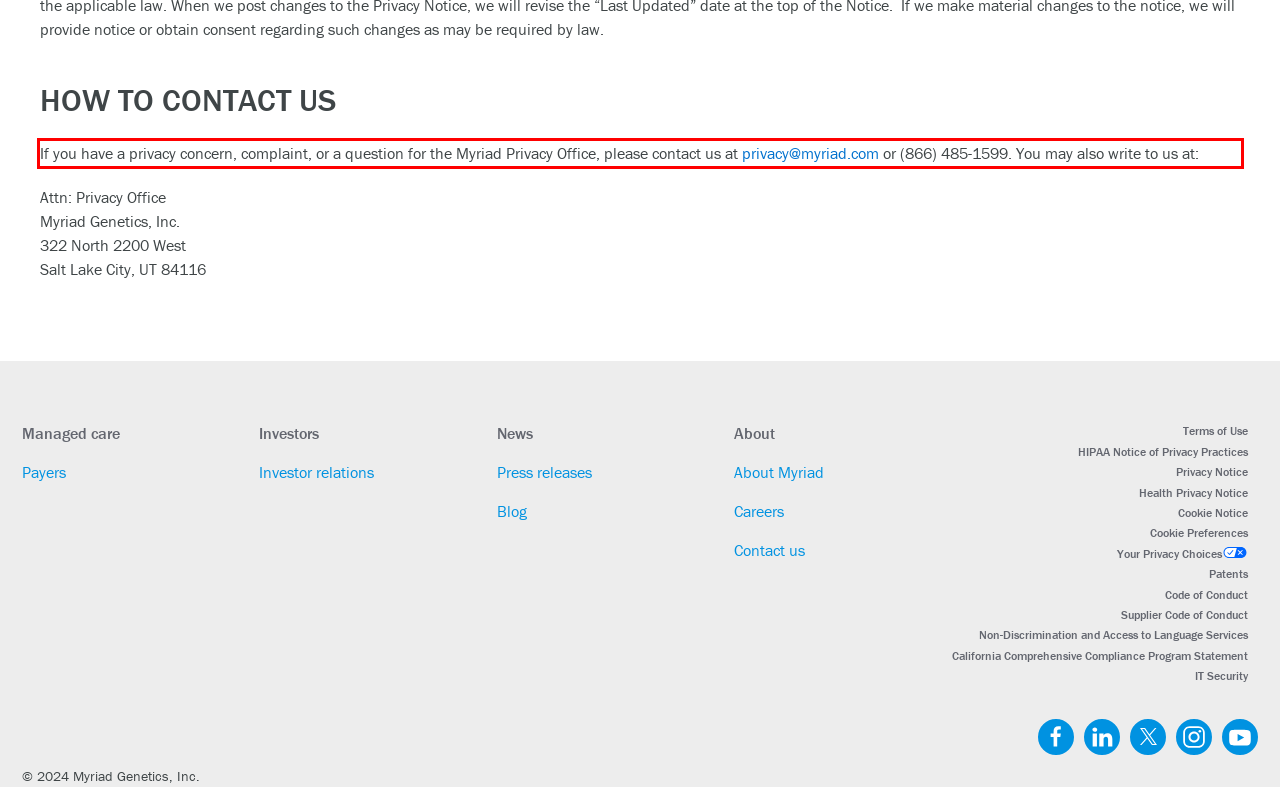Analyze the webpage screenshot and use OCR to recognize the text content in the red bounding box.

If you have a privacy concern, complaint, or a question for the Myriad Privacy Office, please contact us at privacy@myriad.com or (866) 485-1599. You may also write to us at: